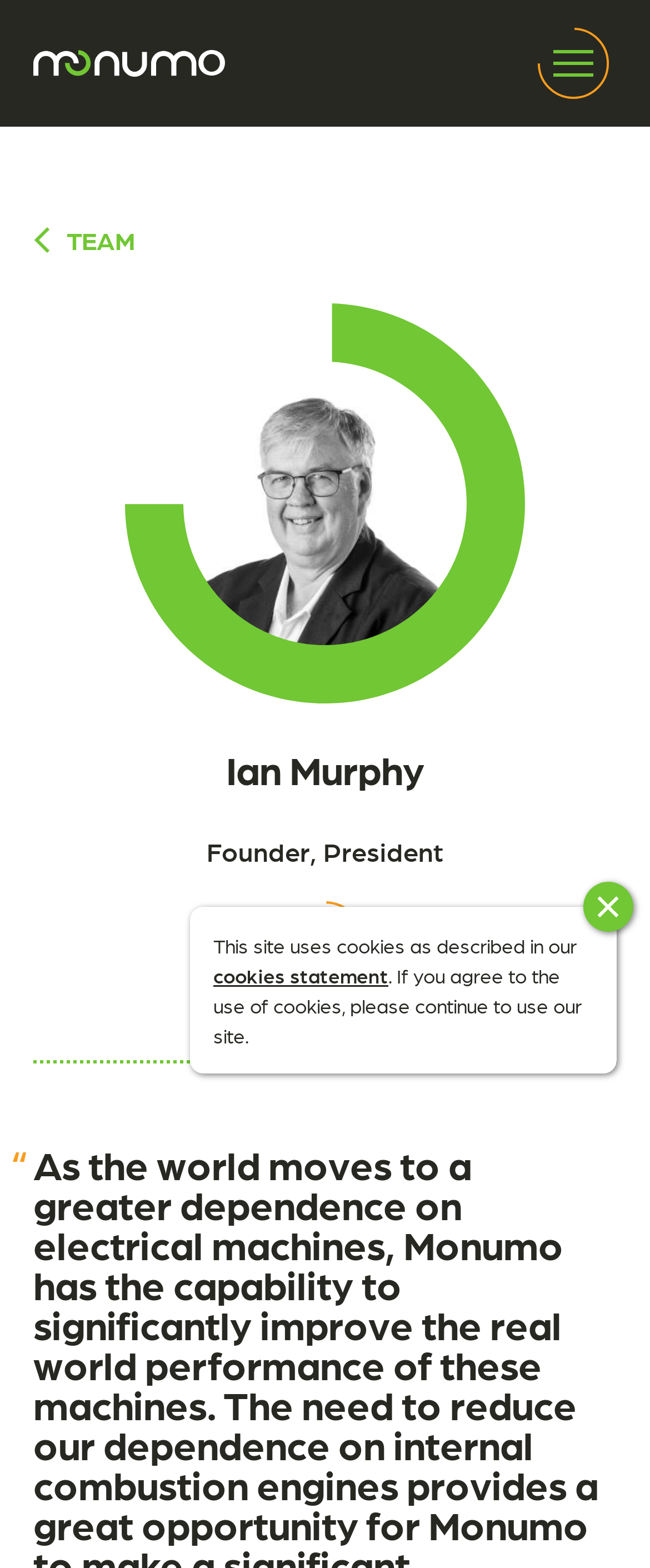Can Ian Murphy be connected on LinkedIn?
Using the information from the image, answer the question thoroughly.

There is a link element on the webpage with the text 'Connect with Ian Murphy on LinkedIn', which implies that Ian Murphy can be connected on LinkedIn.